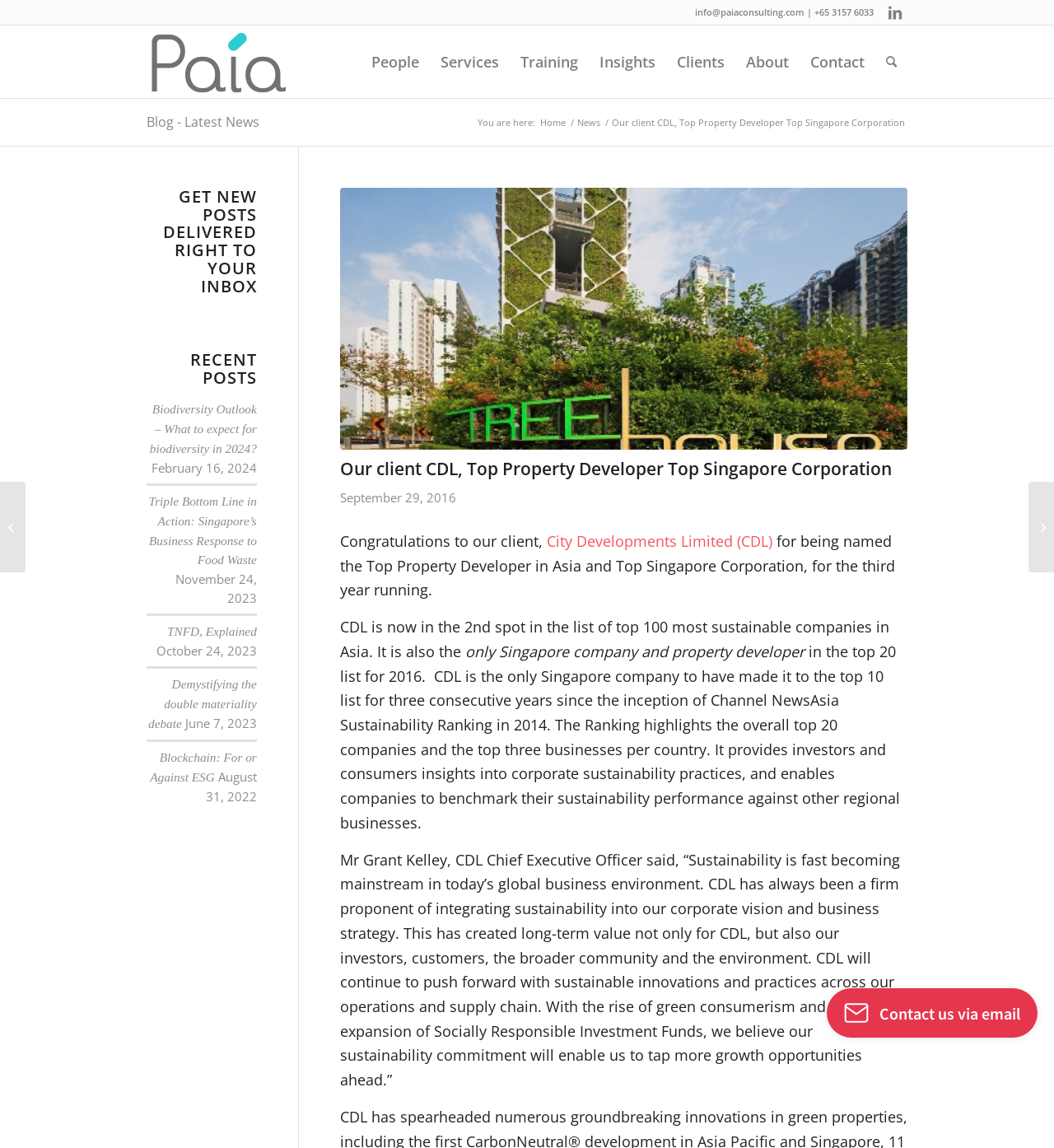Determine the bounding box coordinates for the clickable element to execute this instruction: "Click on the LinkedIn link". Provide the coordinates as four float numbers between 0 and 1, i.e., [left, top, right, bottom].

[0.838, 0.0, 0.861, 0.022]